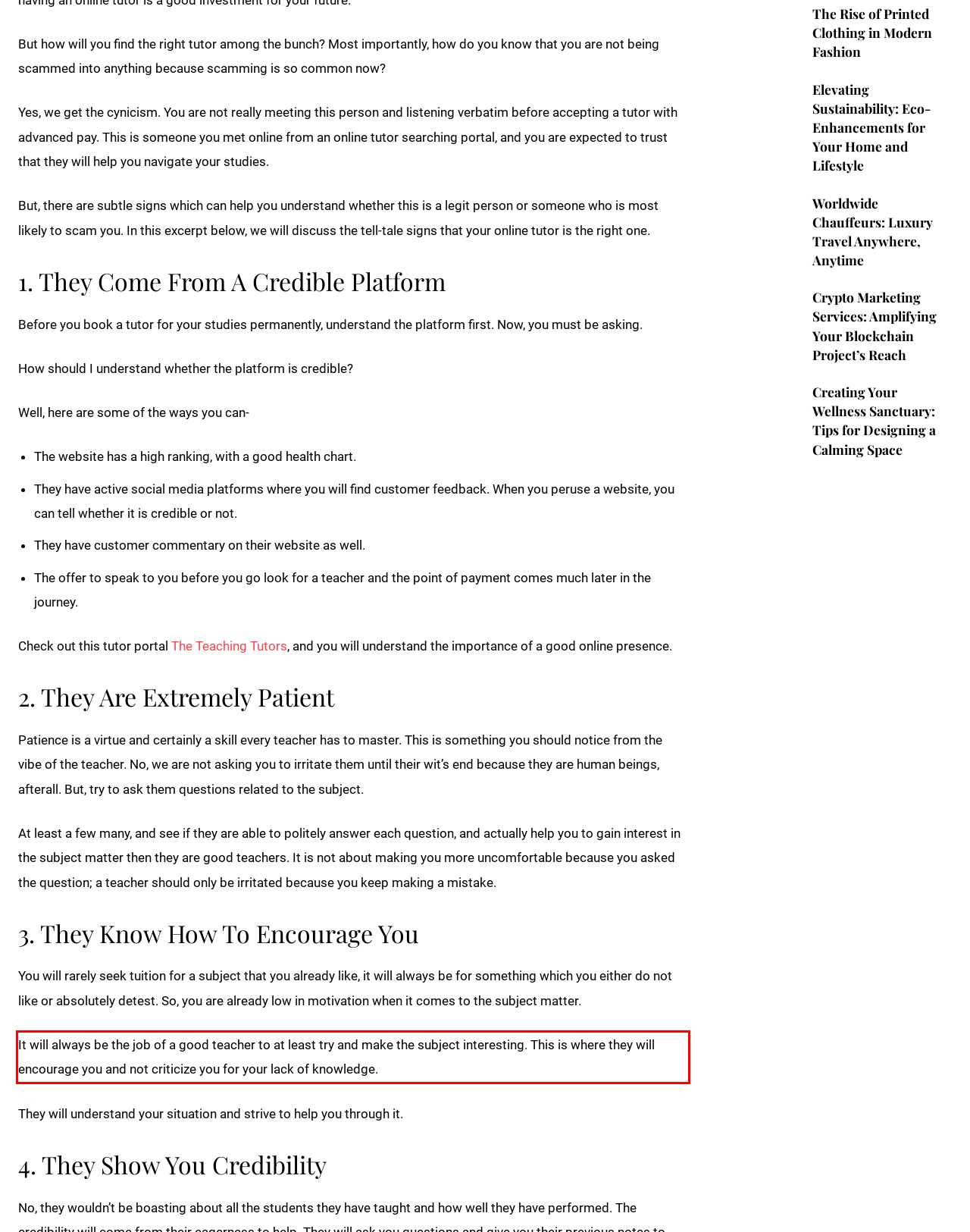Please identify and extract the text content from the UI element encased in a red bounding box on the provided webpage screenshot.

It will always be the job of a good teacher to at least try and make the subject interesting. This is where they will encourage you and not criticize you for your lack of knowledge.